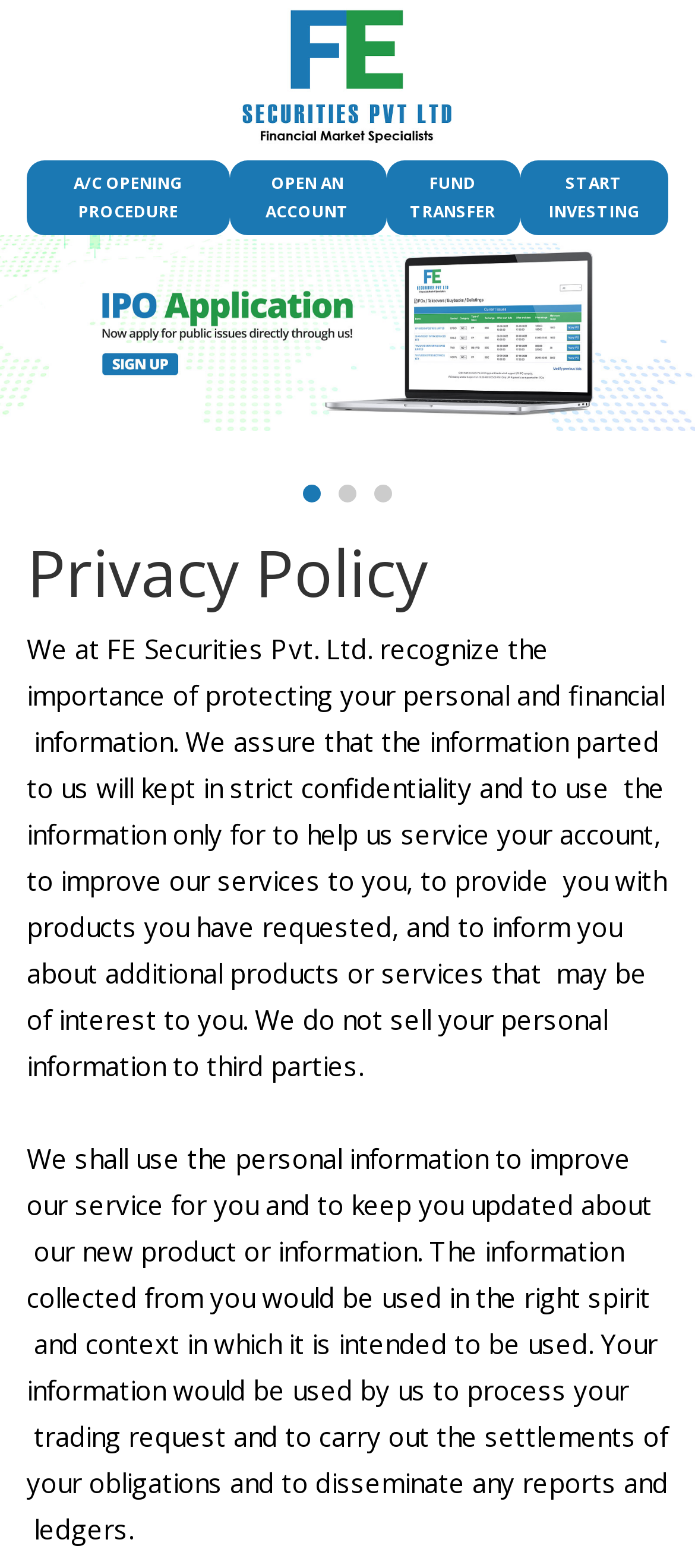What is the main topic of the page? Look at the image and give a one-word or short phrase answer.

Privacy Policy